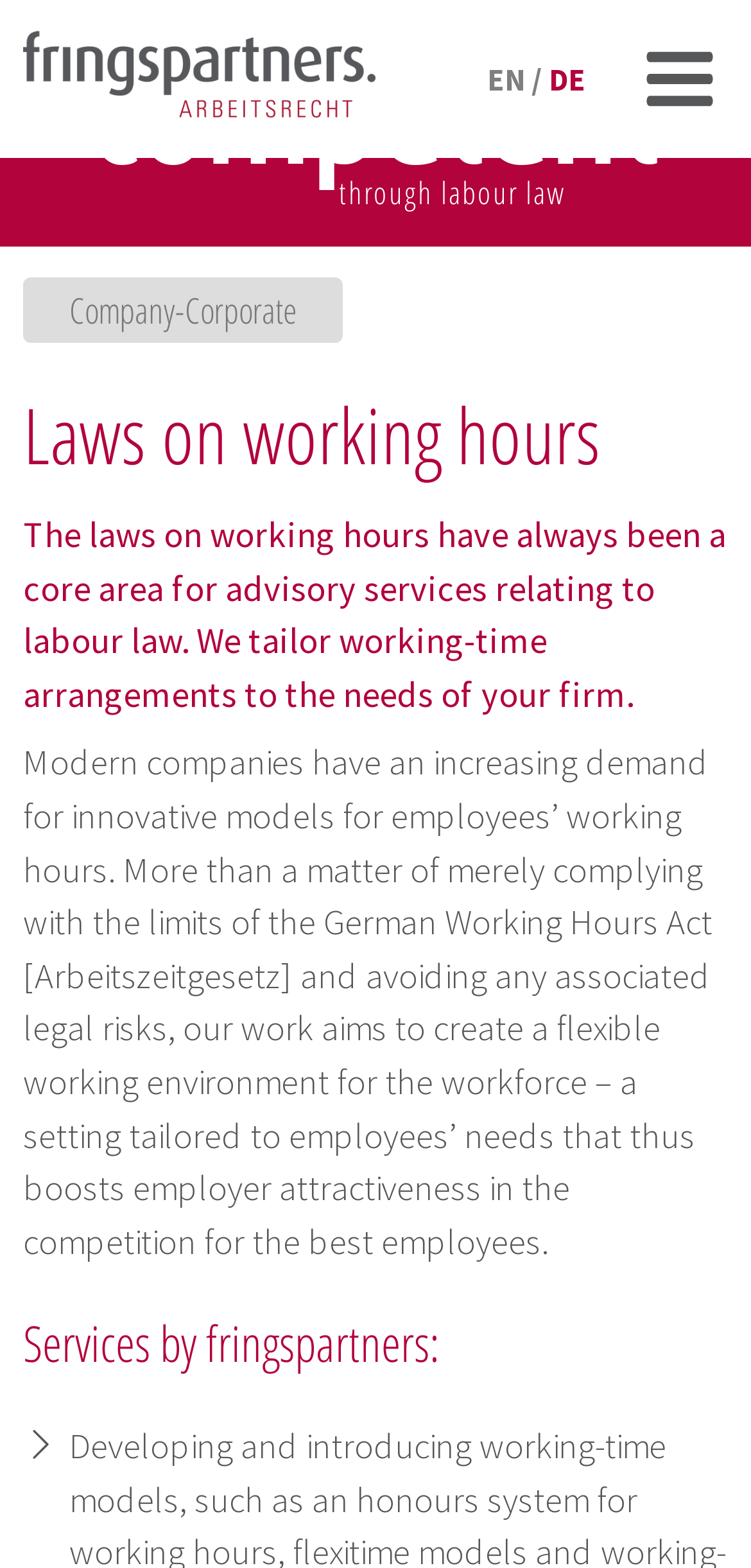What is the purpose of the law firm's work?
Using the information from the image, give a concise answer in one word or a short phrase.

Create flexible working environment